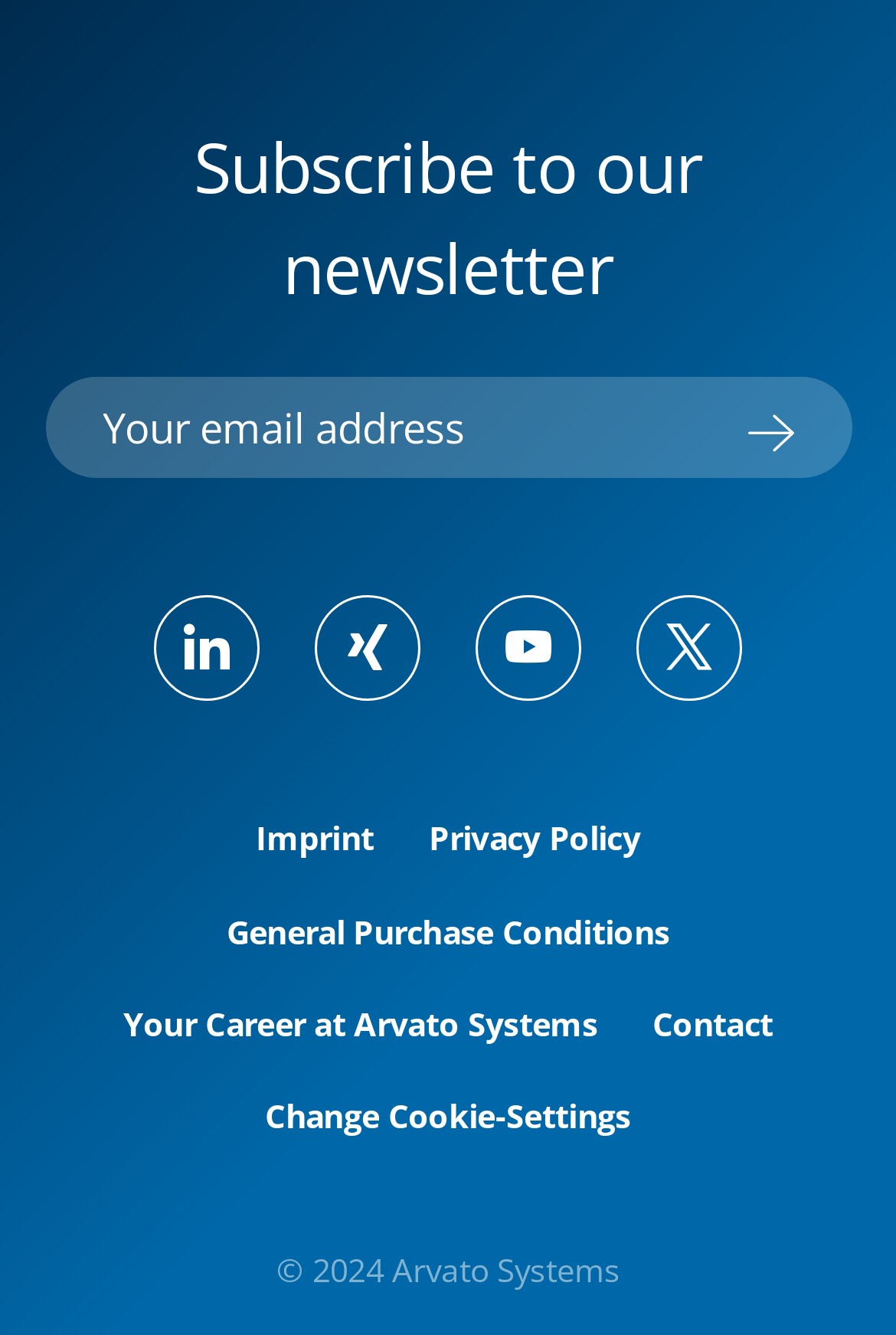Could you indicate the bounding box coordinates of the region to click in order to complete this instruction: "Enter your email address".

[0.114, 0.283, 0.812, 0.359]